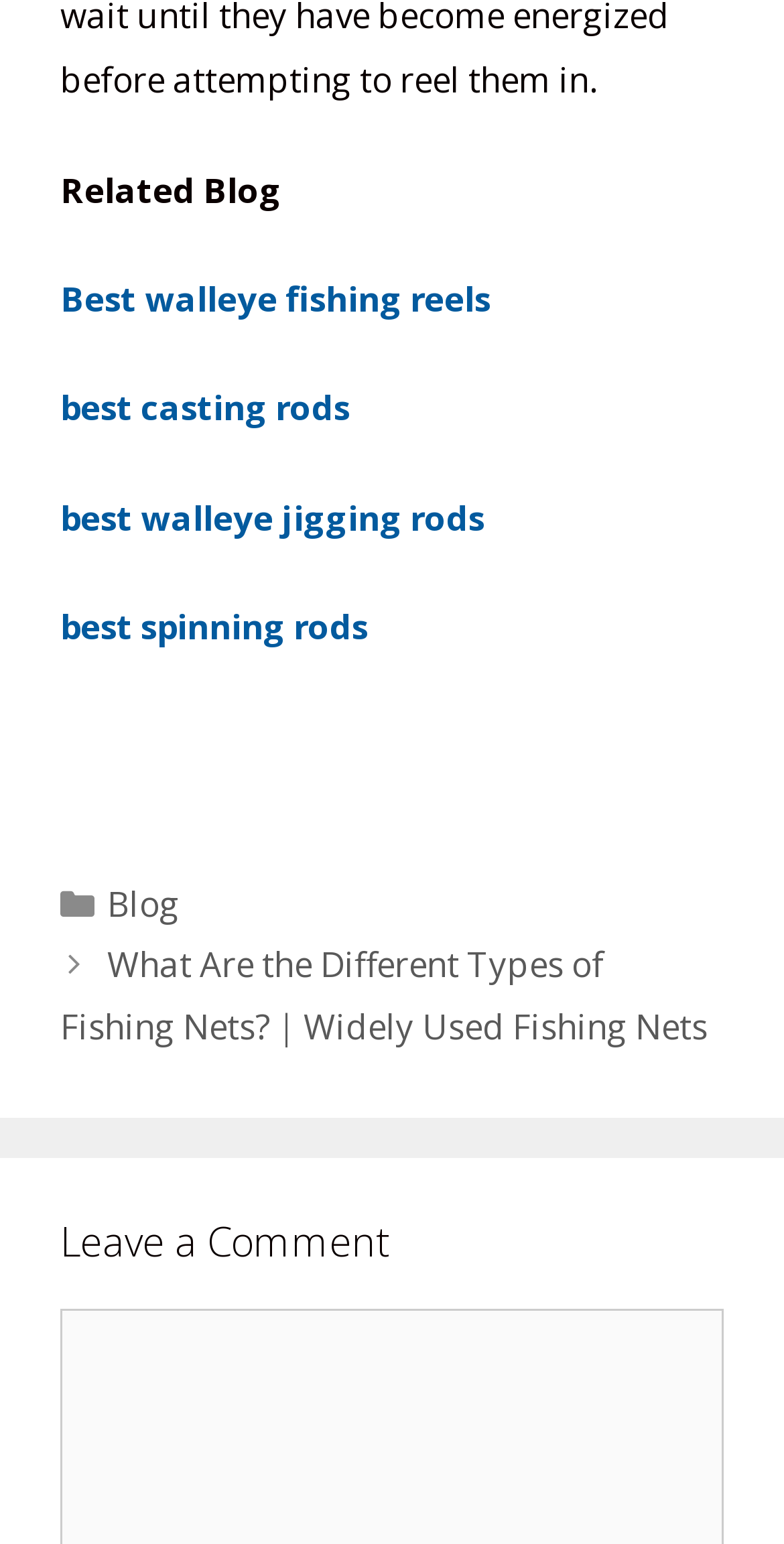Can you provide the bounding box coordinates for the element that should be clicked to implement the instruction: "Click on 'Best walleye fishing reels'"?

[0.077, 0.178, 0.626, 0.208]